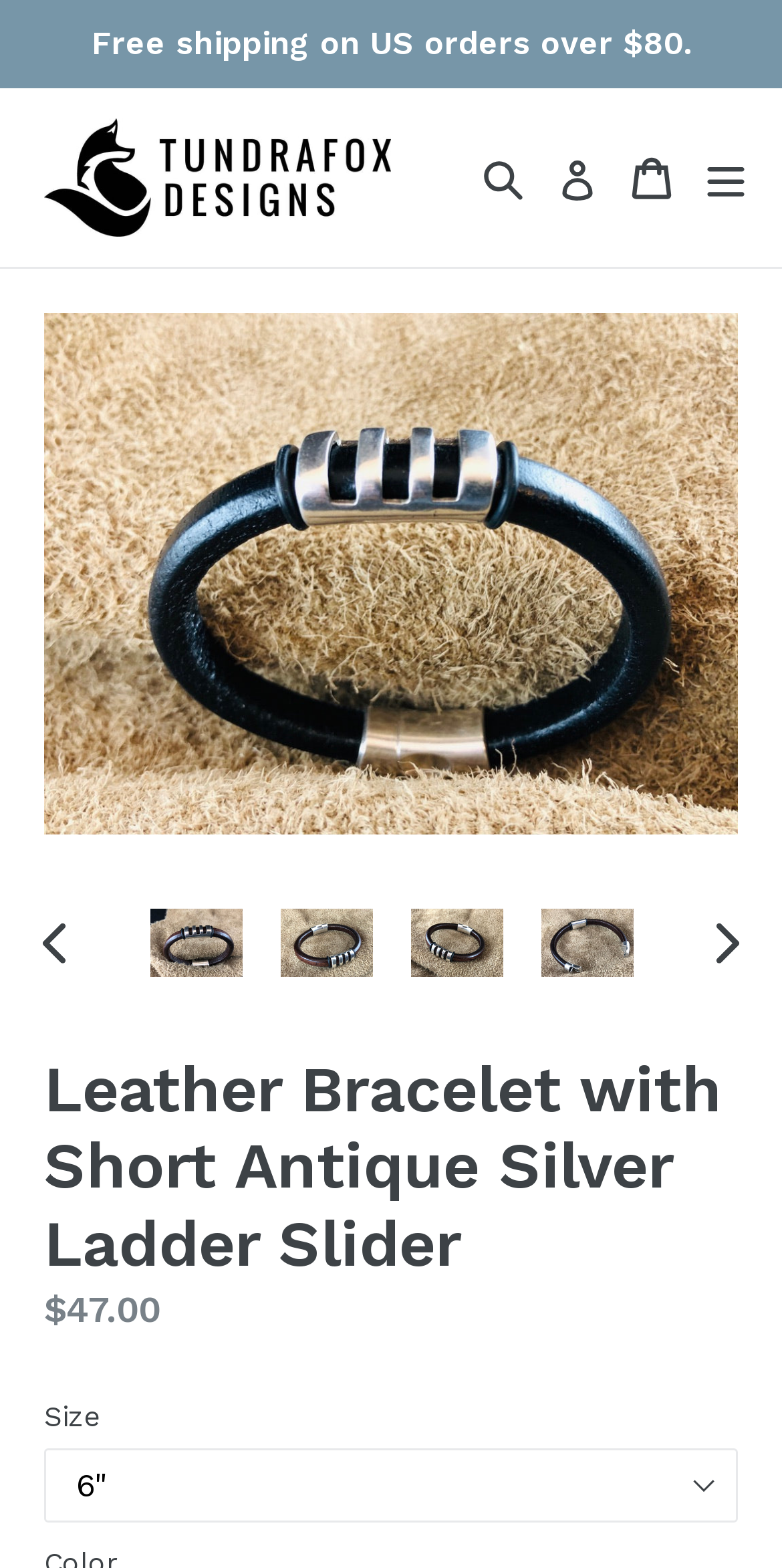What is the minimum order amount for free shipping in the US?
Refer to the image and answer the question using a single word or phrase.

$80